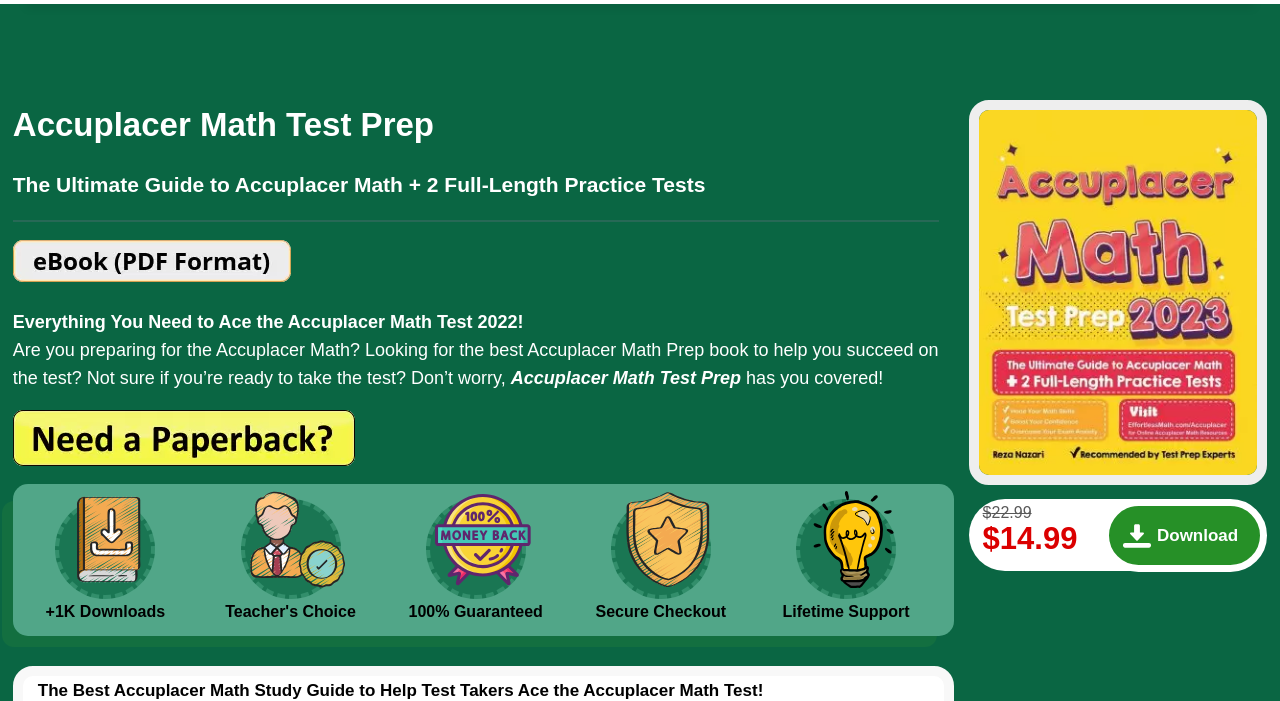Carefully examine the image and provide an in-depth answer to the question: What is the focus of the Accuplacer Math Test Prep book?

The focus of the book is mentioned in the static text element with the bounding box coordinates [0.03, 0.971, 0.596, 0.999], which indicates that the book is designed to help test takers ace the Accuplacer Math Test.